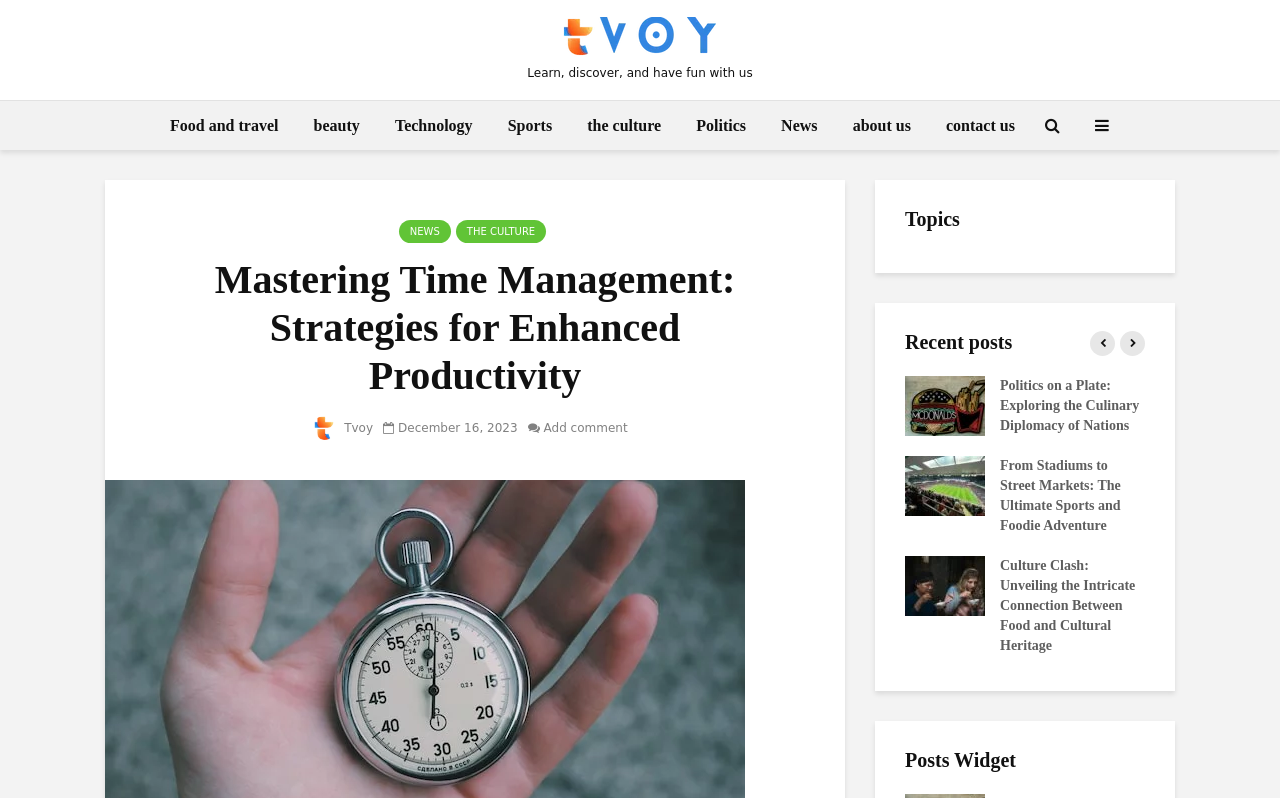Please identify the primary heading of the webpage and give its text content.

Mastering Time Management: Strategies for Enhanced Productivity